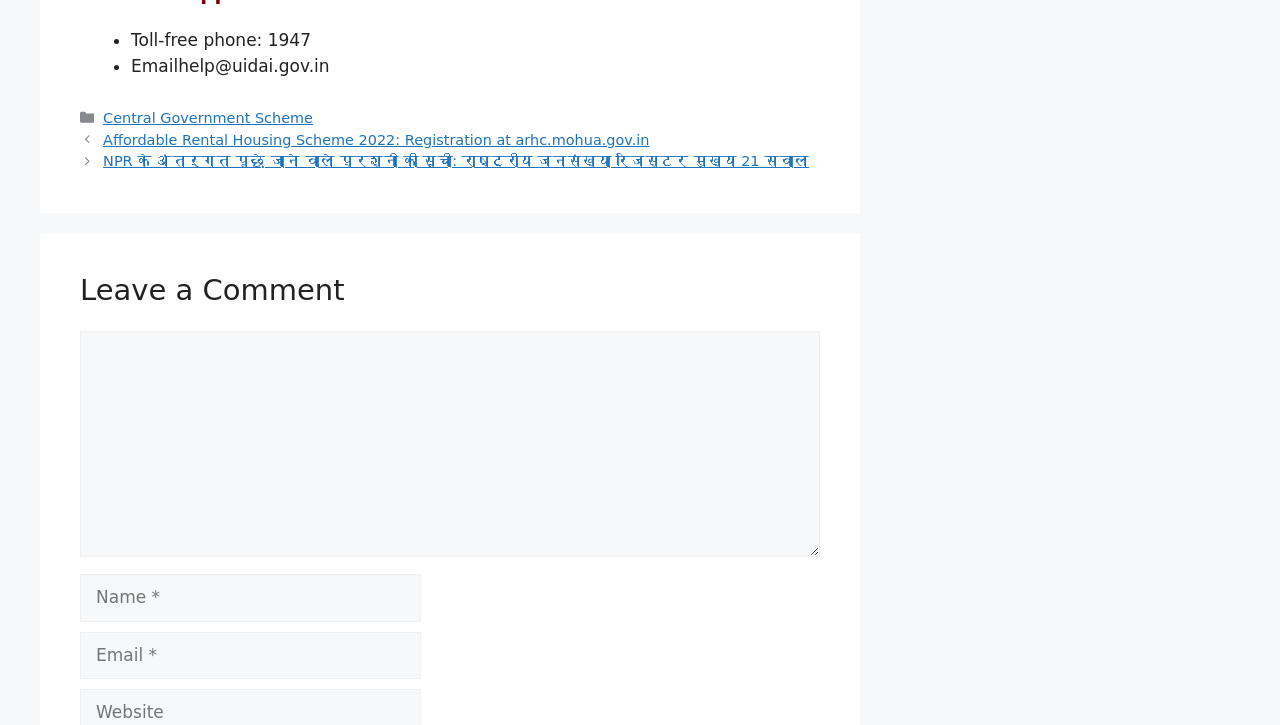Answer the question in a single word or phrase:
What is the toll-free phone number?

1947